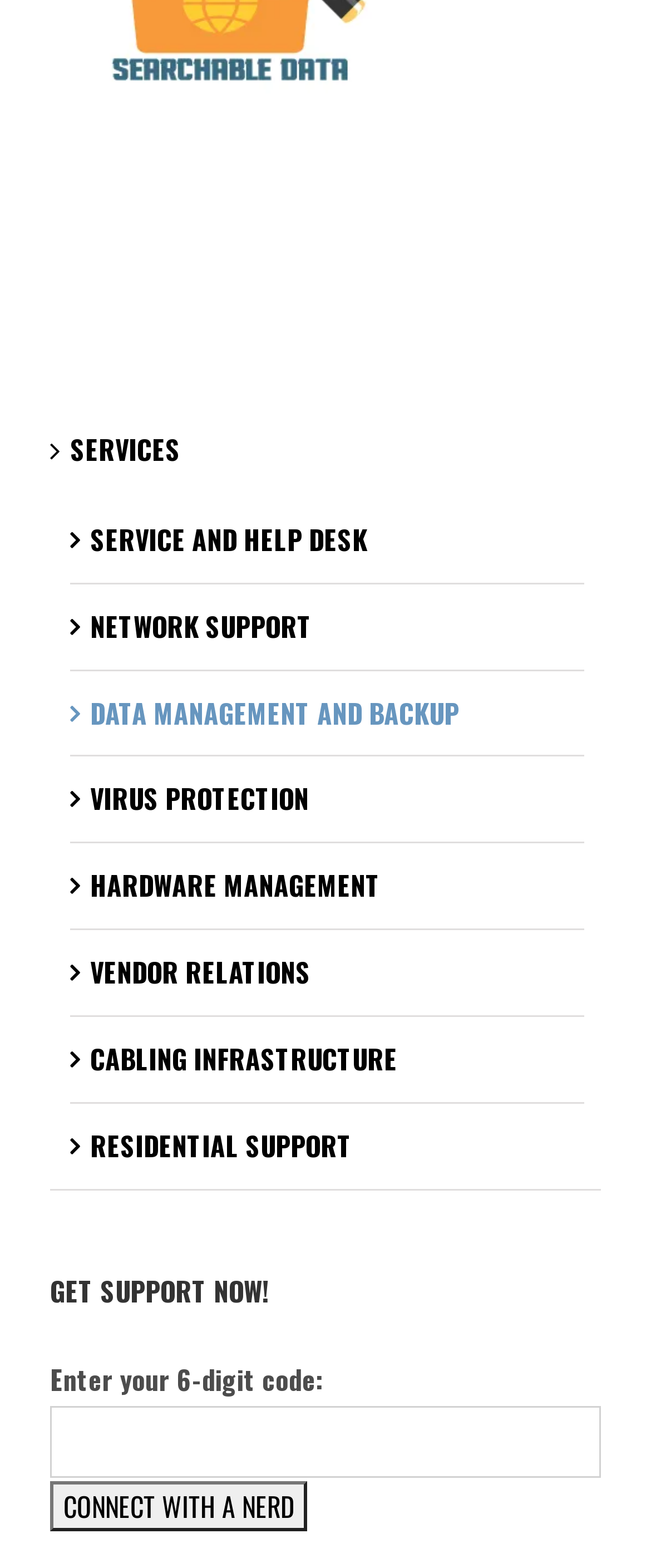Kindly determine the bounding box coordinates for the area that needs to be clicked to execute this instruction: "Connect with a nerd".

[0.077, 0.945, 0.472, 0.977]